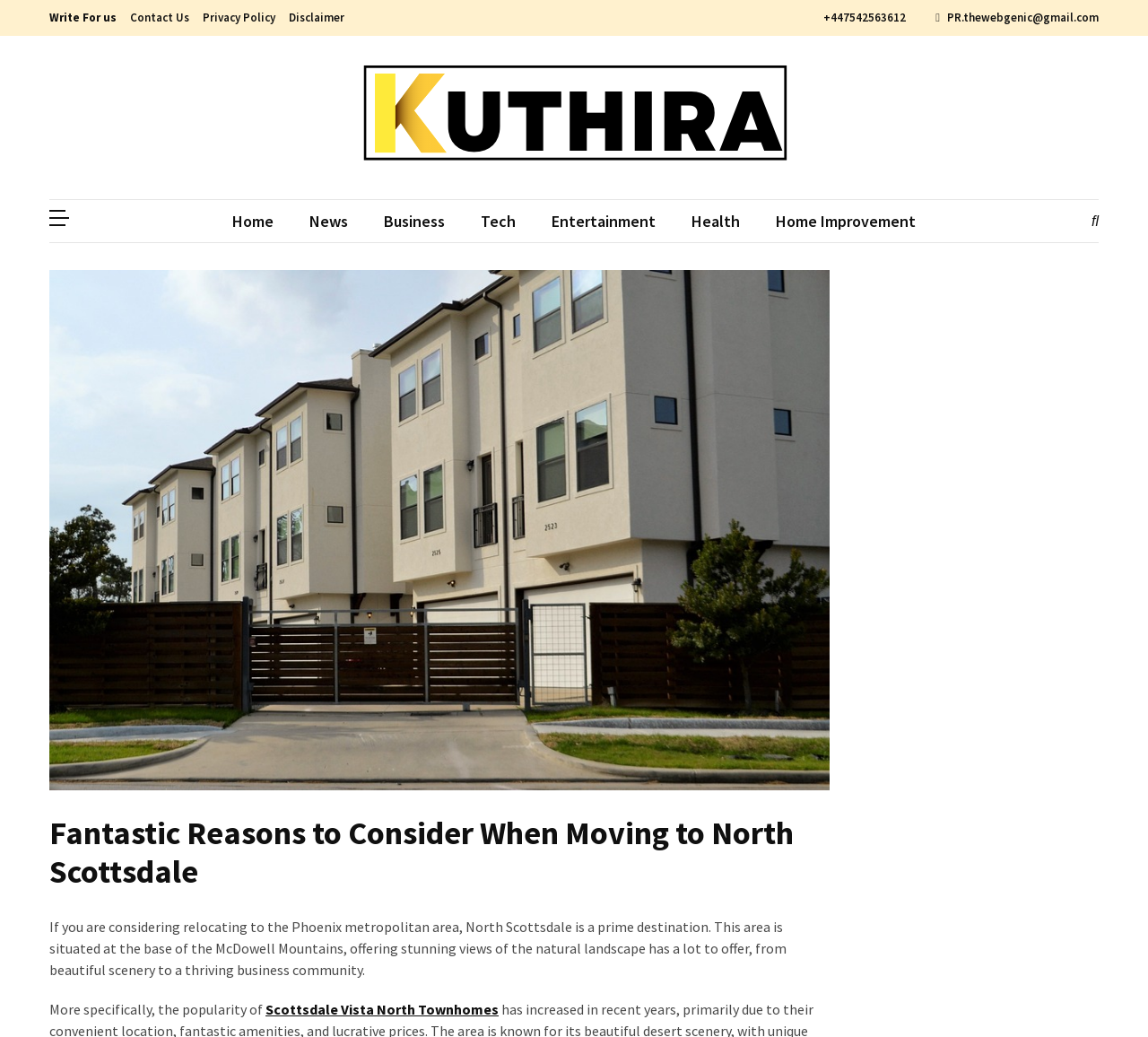Please identify the bounding box coordinates of the element that needs to be clicked to execute the following command: "Write for us". Provide the bounding box using four float numbers between 0 and 1, formatted as [left, top, right, bottom].

[0.043, 0.01, 0.102, 0.024]